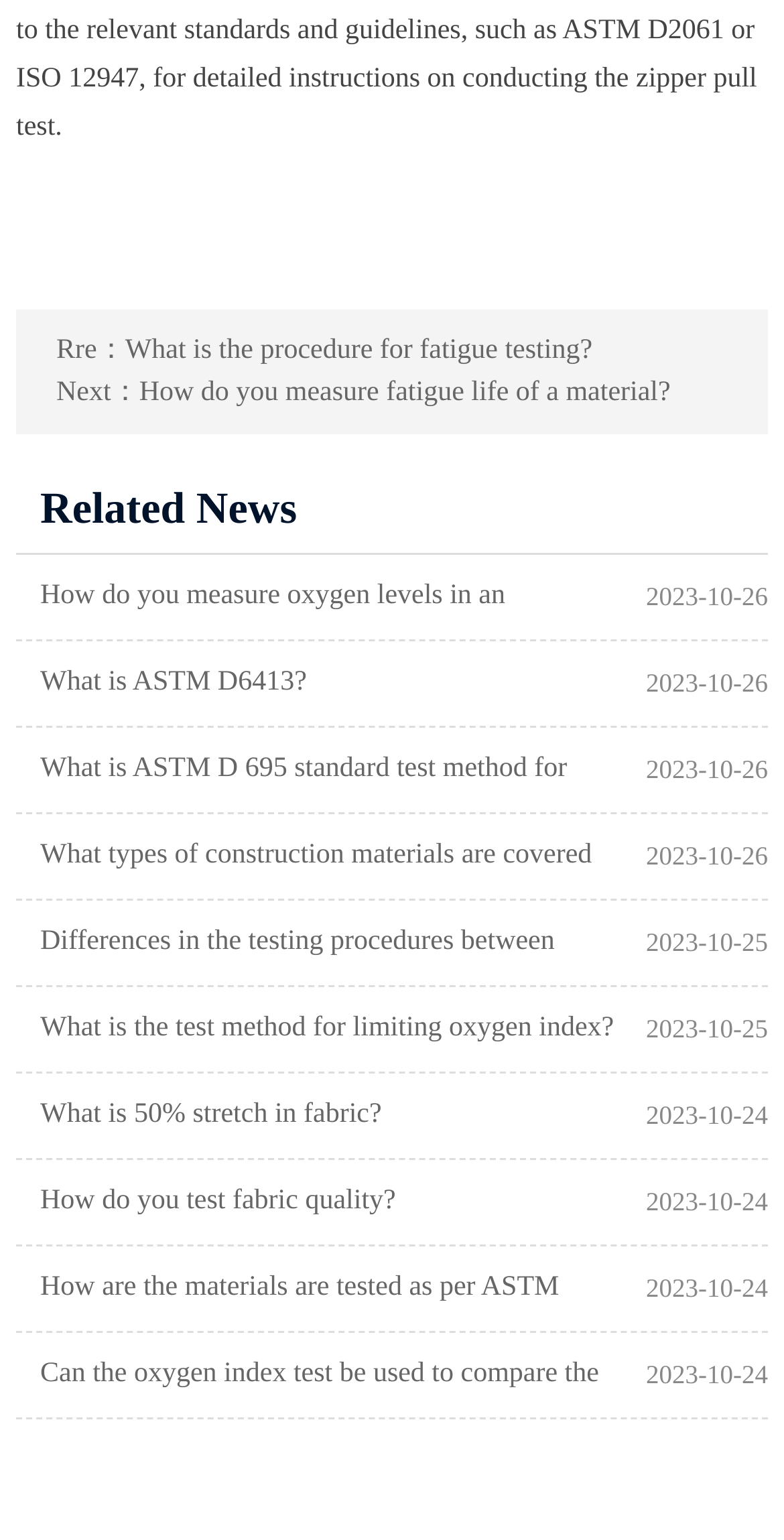How many news articles are listed?
Carefully analyze the image and provide a thorough answer to the question.

I counted the number of DescriptionListDetail elements under the DescriptionList element, which represents individual news articles. There are 9 such elements, indicating 9 news articles are listed.